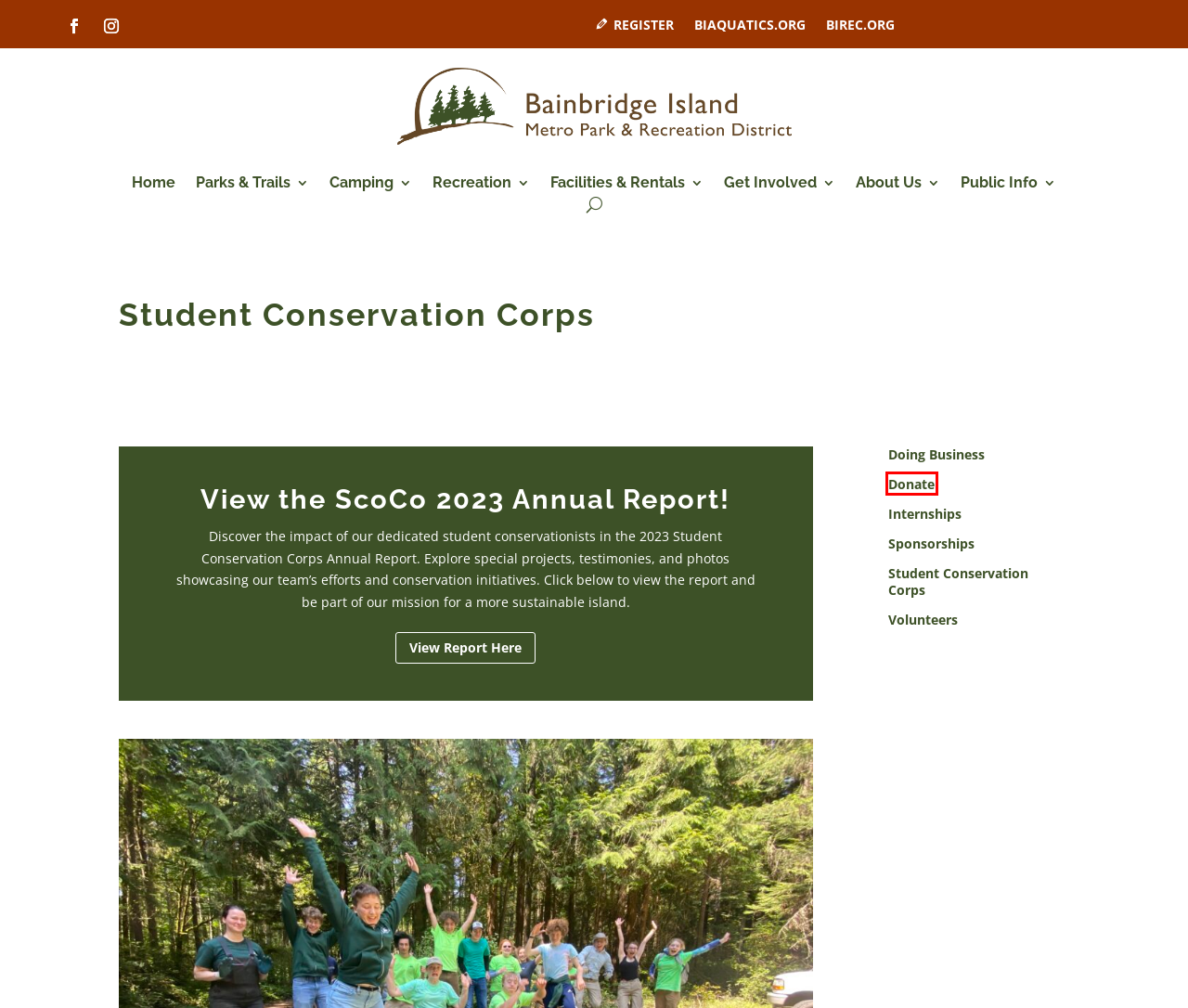You are presented with a screenshot of a webpage containing a red bounding box around an element. Determine which webpage description best describes the new webpage after clicking on the highlighted element. Here are the candidates:
A. Recreation | Bainbridge Island Metro Park & Recreation District
B. Volunteers | Bainbridge Island Metro Park & Recreation District
C. Doing Business | Bainbridge Island Metro Park & Recreation District
D. Bainbridge Island Metro Park & Recreation District | Home
E. Public Info | Bainbridge Island Metro Park & Recreation District
F. Donate | Bainbridge Island Metro Park & Recreation District
G. Sponsorships | Bainbridge Island Metro Park & Recreation District
H. Bainbridge Island Aquatic Center | Bainbridge Island Metro Park & Recreation District

F